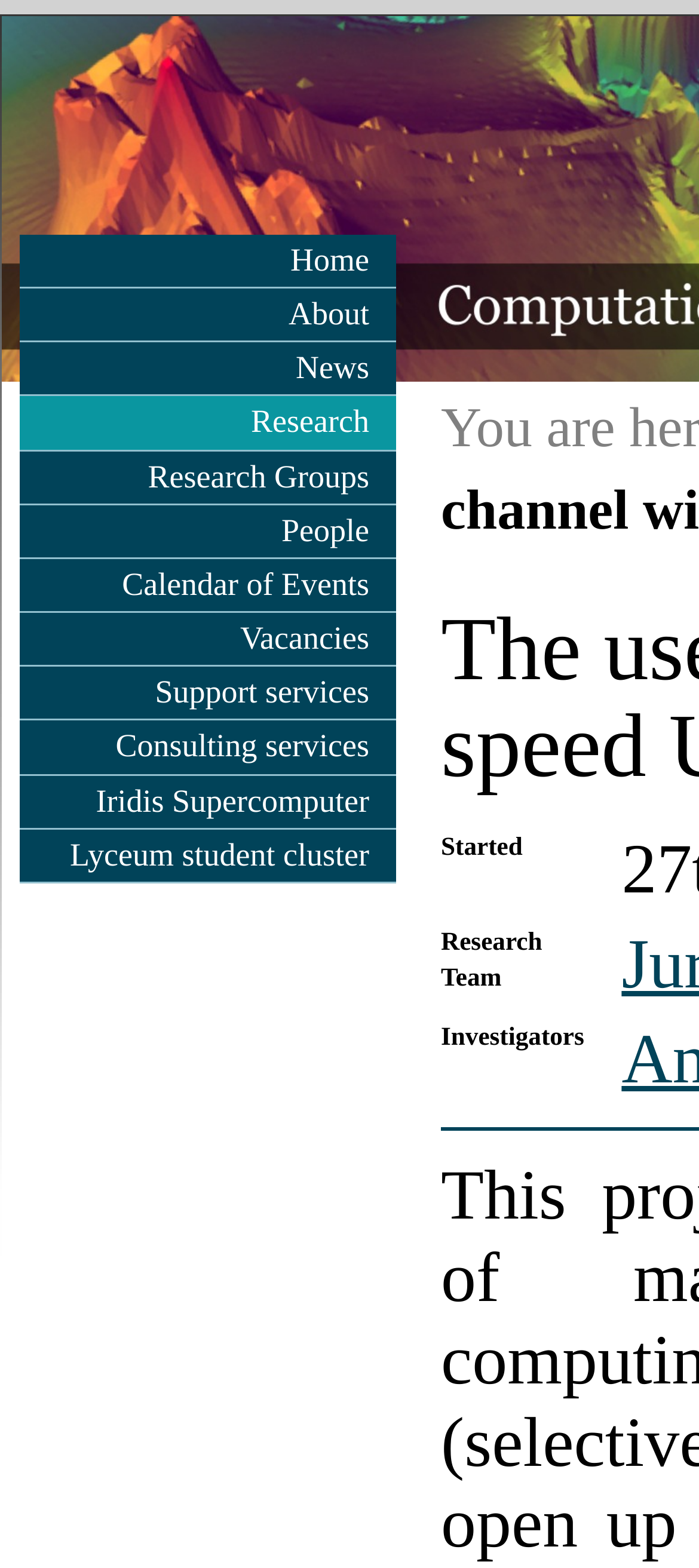Identify the bounding box of the UI element described as follows: "Mitchell (Rich) Richard Gorecki". Provide the coordinates as four float numbers in the range of 0 to 1 [left, top, right, bottom].

None